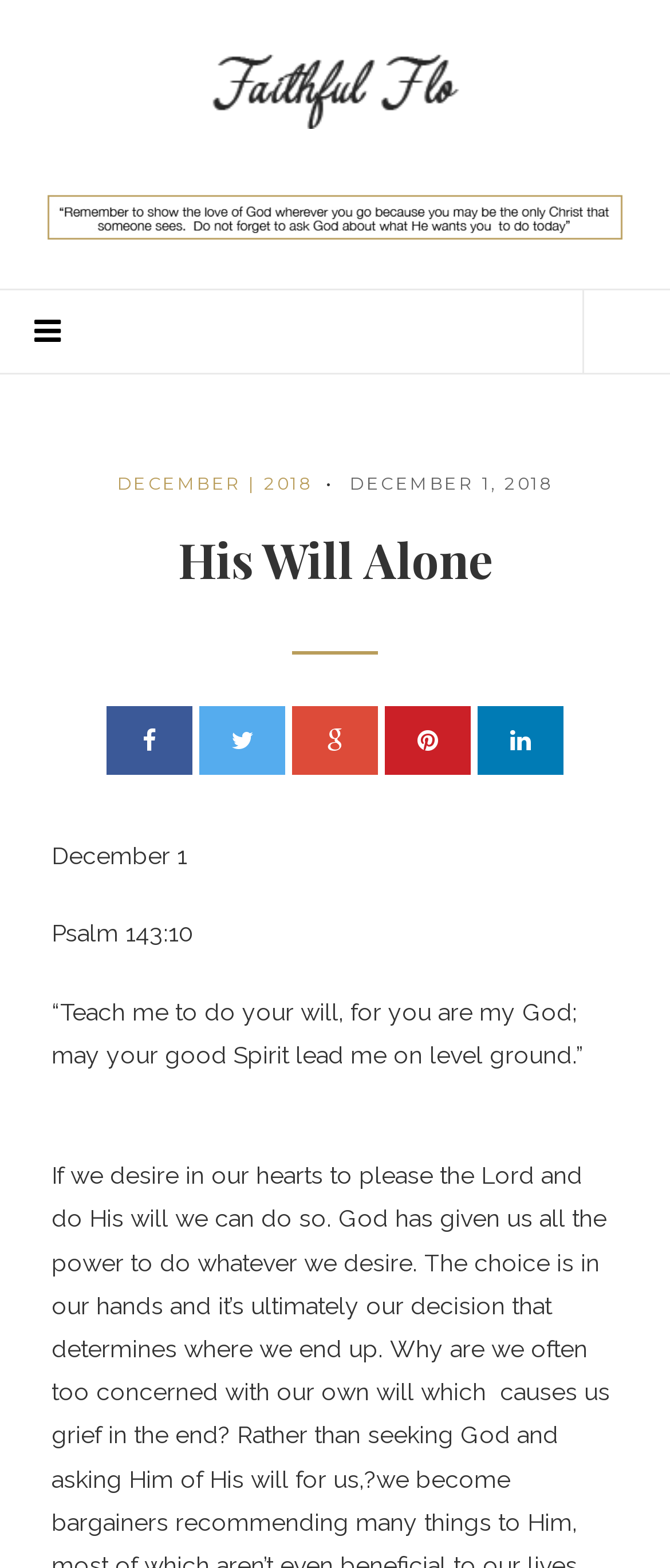Provide the text content of the webpage's main heading.

His Will Alone